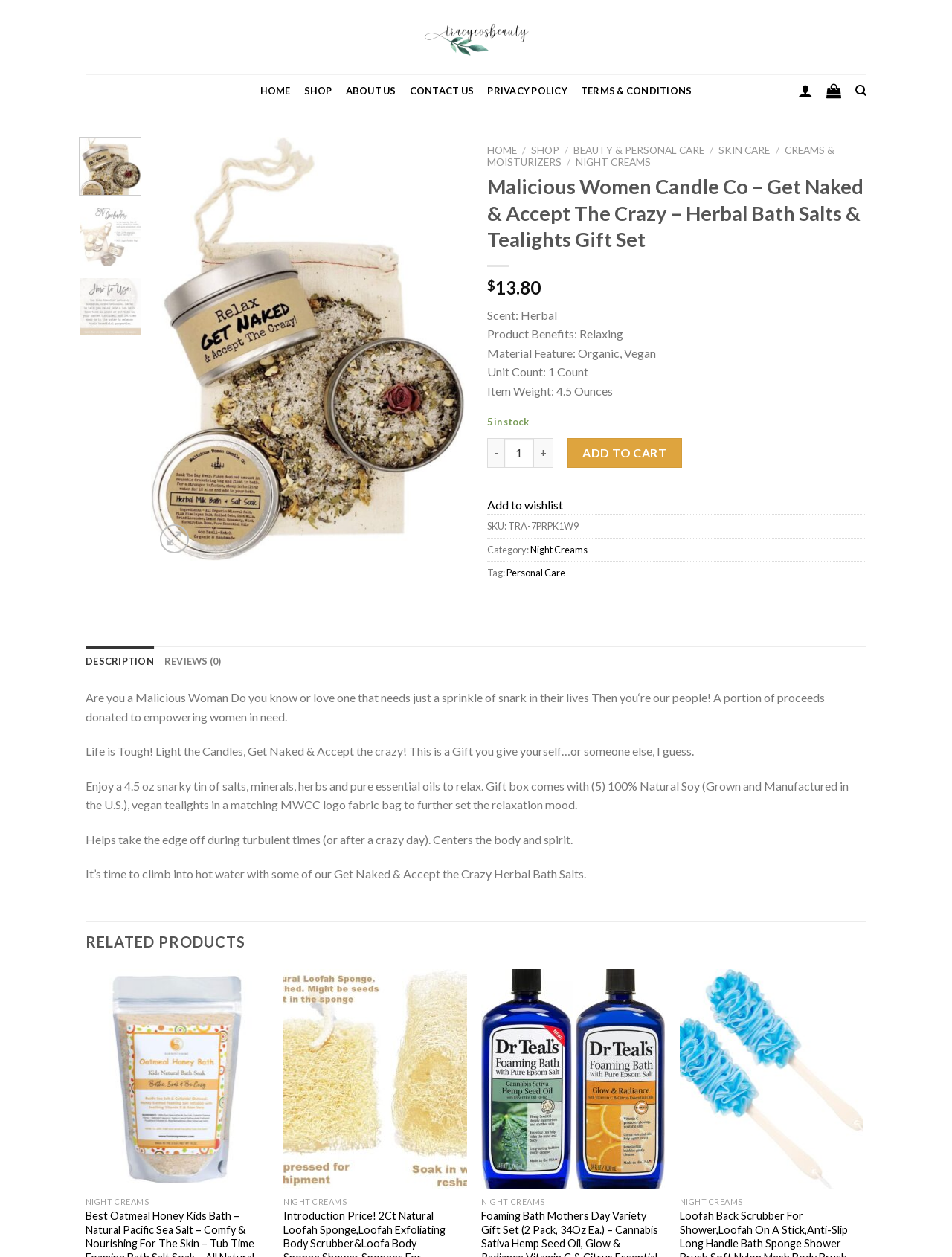Please determine the bounding box coordinates of the clickable area required to carry out the following instruction: "View product description". The coordinates must be four float numbers between 0 and 1, represented as [left, top, right, bottom].

[0.09, 0.514, 0.162, 0.538]